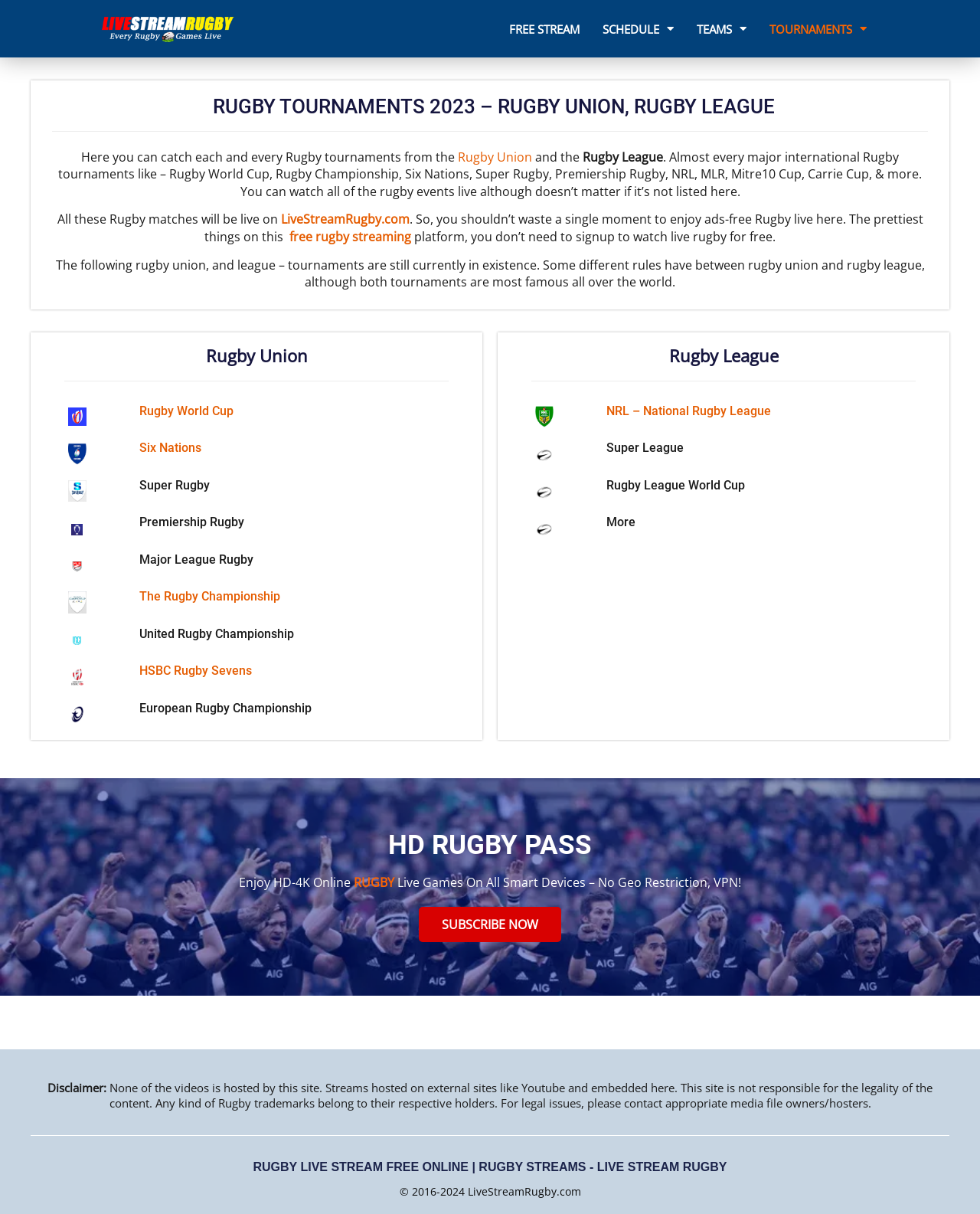Find the bounding box coordinates for the element that must be clicked to complete the instruction: "Click on SUBSCRIBE NOW". The coordinates should be four float numbers between 0 and 1, indicated as [left, top, right, bottom].

[0.427, 0.747, 0.573, 0.776]